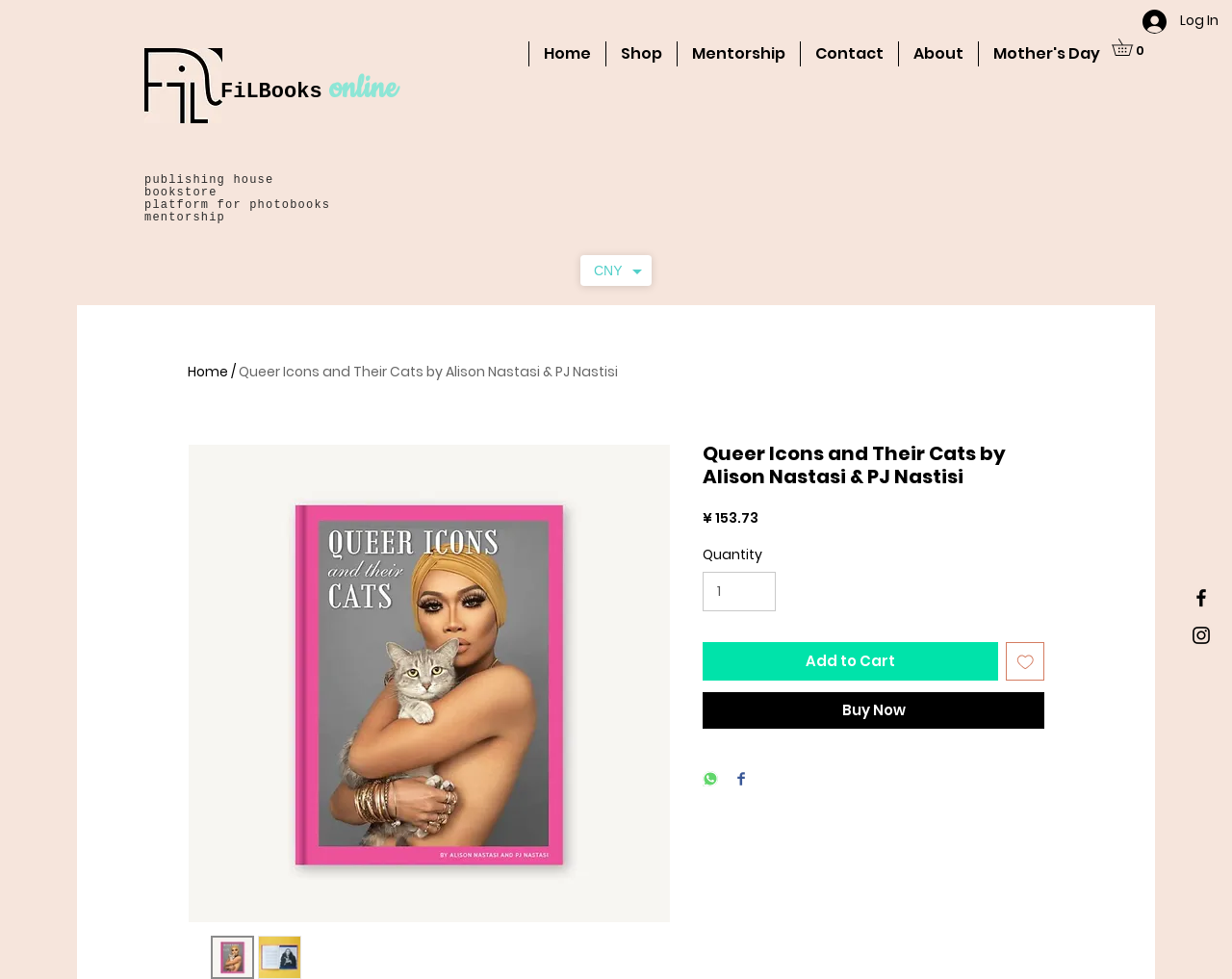Based on the image, provide a detailed and complete answer to the question: 
How much does the book cost?

I found the answer by looking at the StaticText element with the text '¥ 153.73' which is located near the 'Price' label, indicating that it is the price of the book.